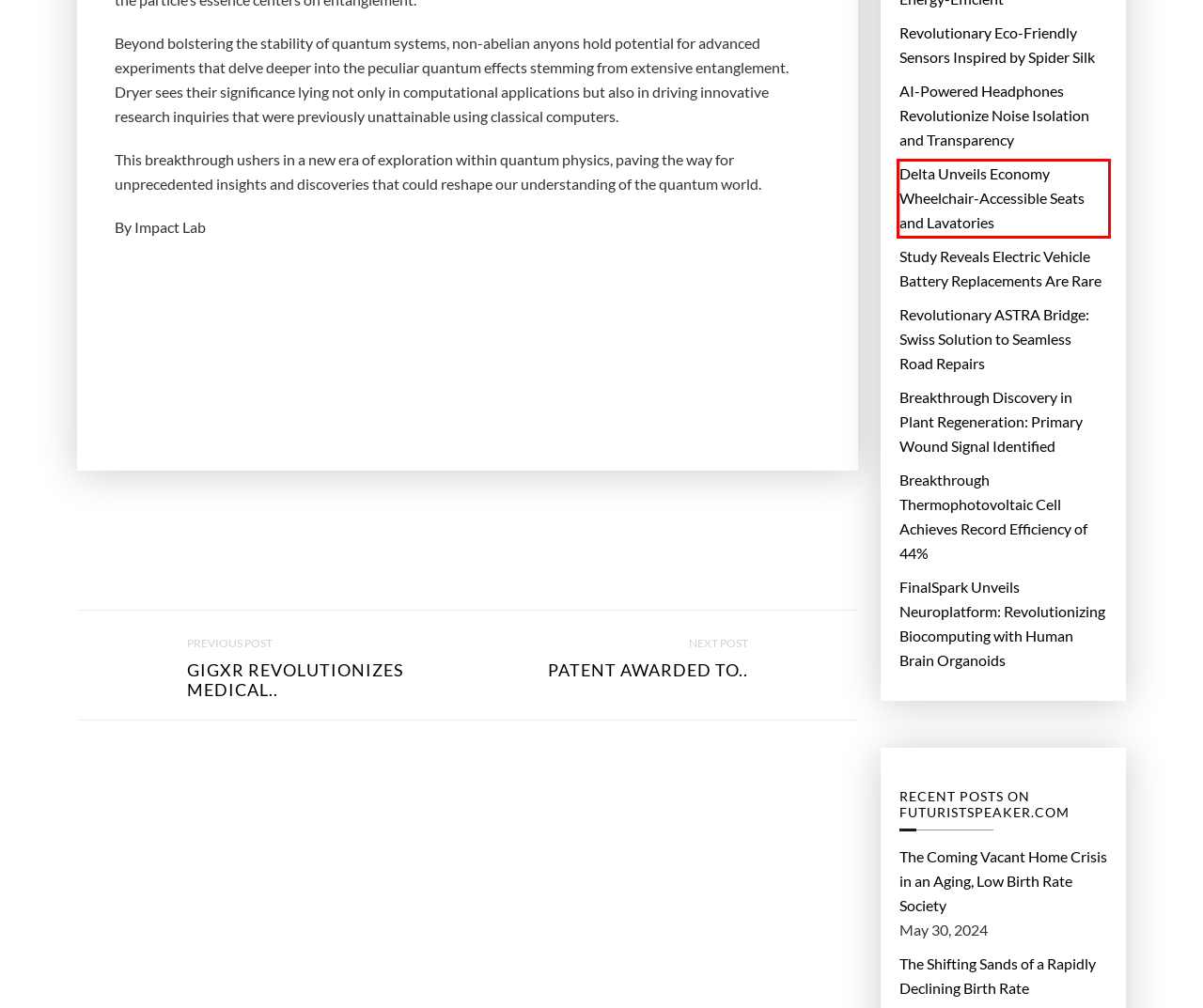You are given a screenshot of a webpage with a red bounding box around an element. Choose the most fitting webpage description for the page that appears after clicking the element within the red bounding box. Here are the candidates:
A. Delta Unveils Economy Wheelchair-Accessible Seats and Lavatories – Impact Lab
B. AI-Powered Headphones Revolutionize Noise Isolation and Transparency – Impact Lab
C. The Shifting Sands of a Rapidly Declining Birth Rate
D. Breakthrough Discovery in Plant Regeneration: Primary Wound Signal Identified – Impact Lab
E. Study Reveals Electric Vehicle Battery Replacements Are Rare – Impact Lab
F. Breakthrough Thermophotovoltaic Cell Achieves Record Efficiency of 44% – Impact Lab
G. Revolutionary ASTRA Bridge: Swiss Solution to Seamless Road Repairs – Impact Lab
H. GigXR Revolutionizes Medical Education with Hyper-Immersive Imaging Integration – Impact Lab

A